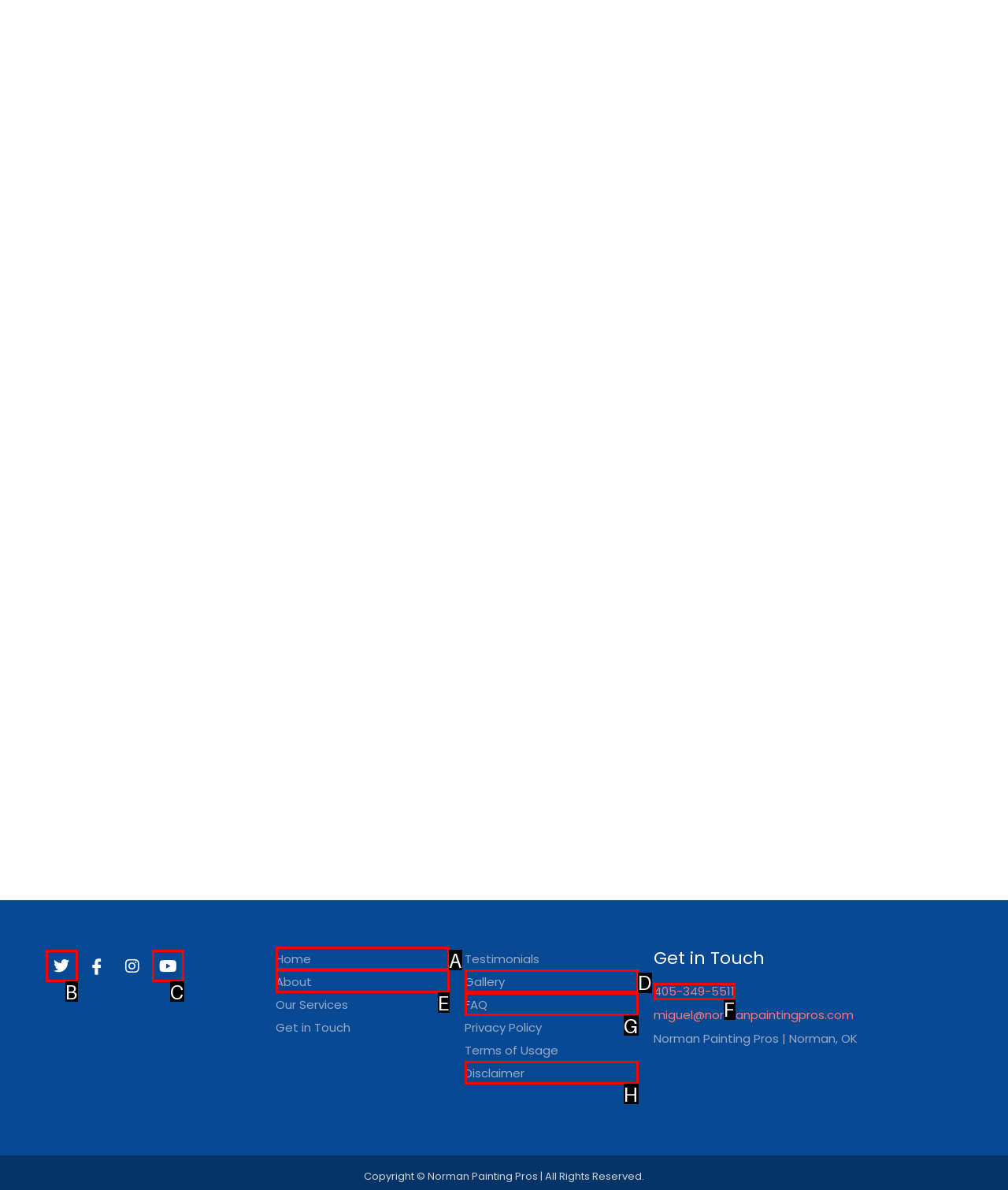Please identify the correct UI element to click for the task: View Gallery Respond with the letter of the appropriate option.

D